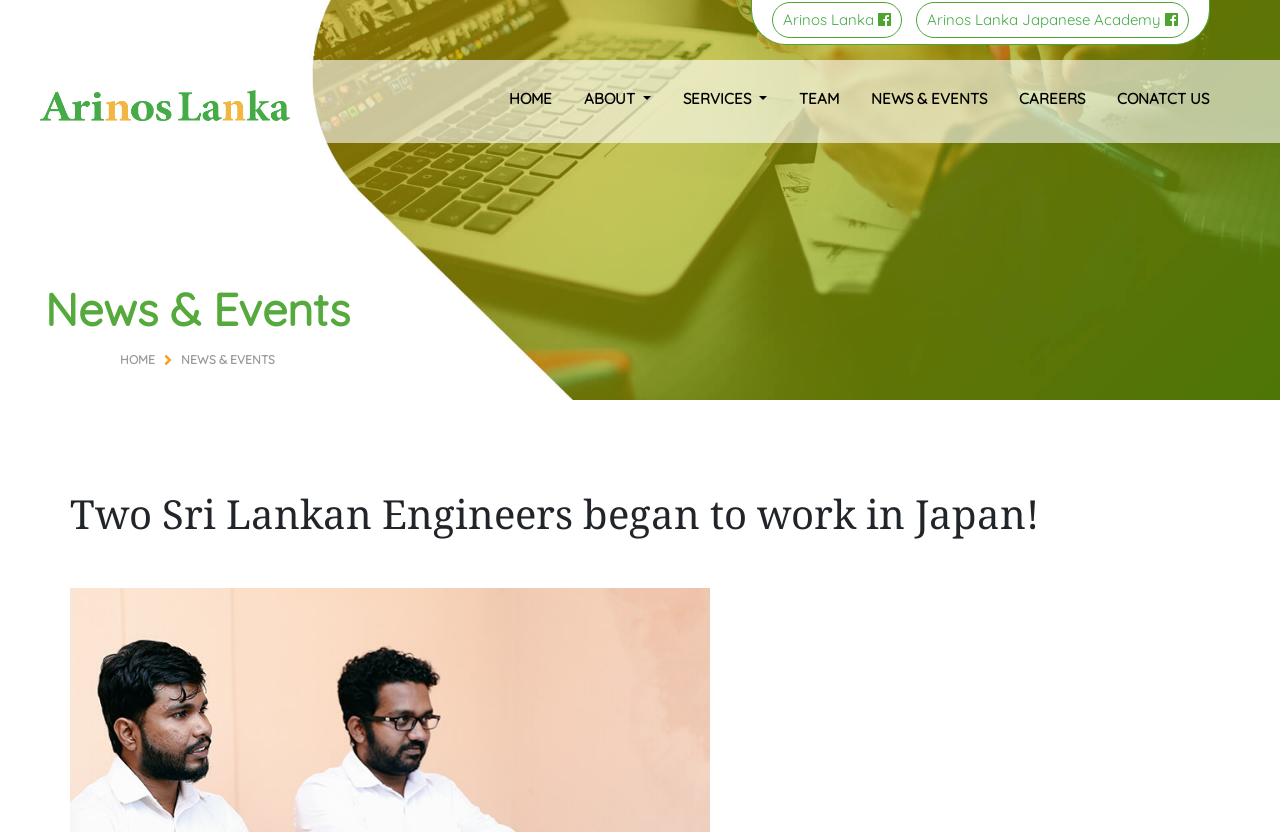What is the title of the news section?
Look at the screenshot and give a one-word or phrase answer.

NEWS & EVENTS